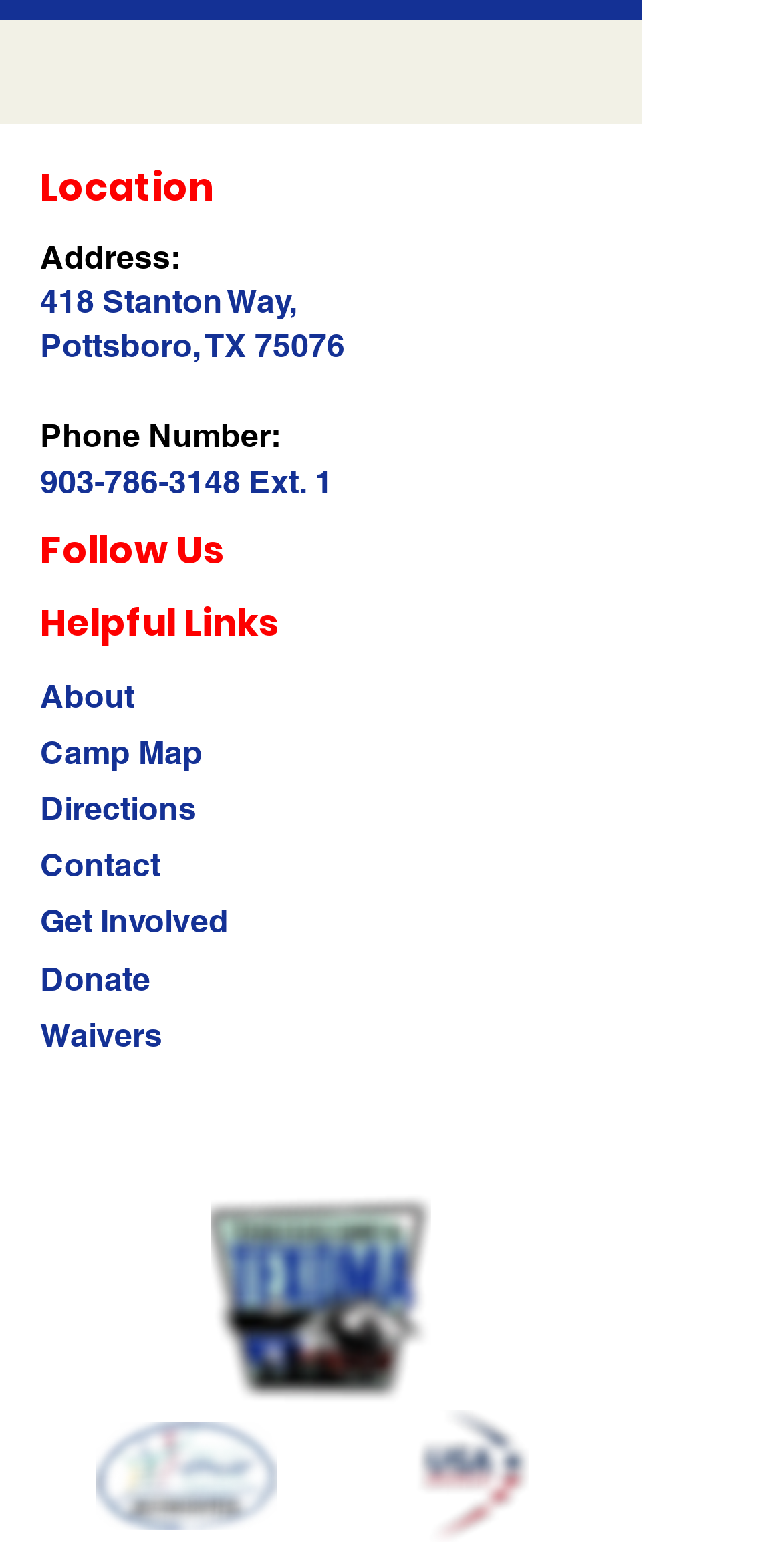Locate the bounding box coordinates of the clickable area to execute the instruction: "Visit the Facebook page". Provide the coordinates as four float numbers between 0 and 1, represented as [left, top, right, bottom].

[0.269, 0.705, 0.346, 0.743]